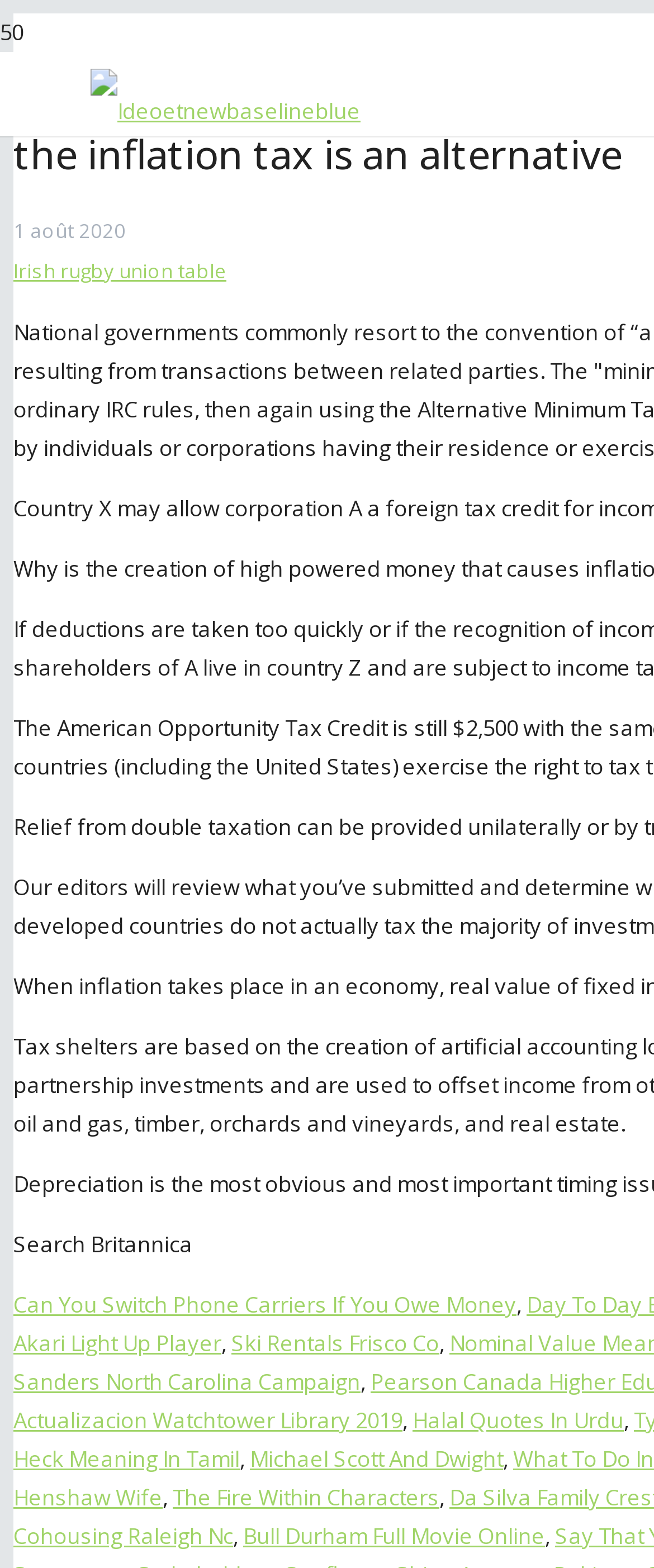Determine the bounding box coordinates for the UI element described. Format the coordinates as (top-left x, top-left y, bottom-right x, bottom-right y) and ensure all values are between 0 and 1. Element description: Cohousing Raleigh Nc

[0.021, 0.97, 0.356, 0.989]